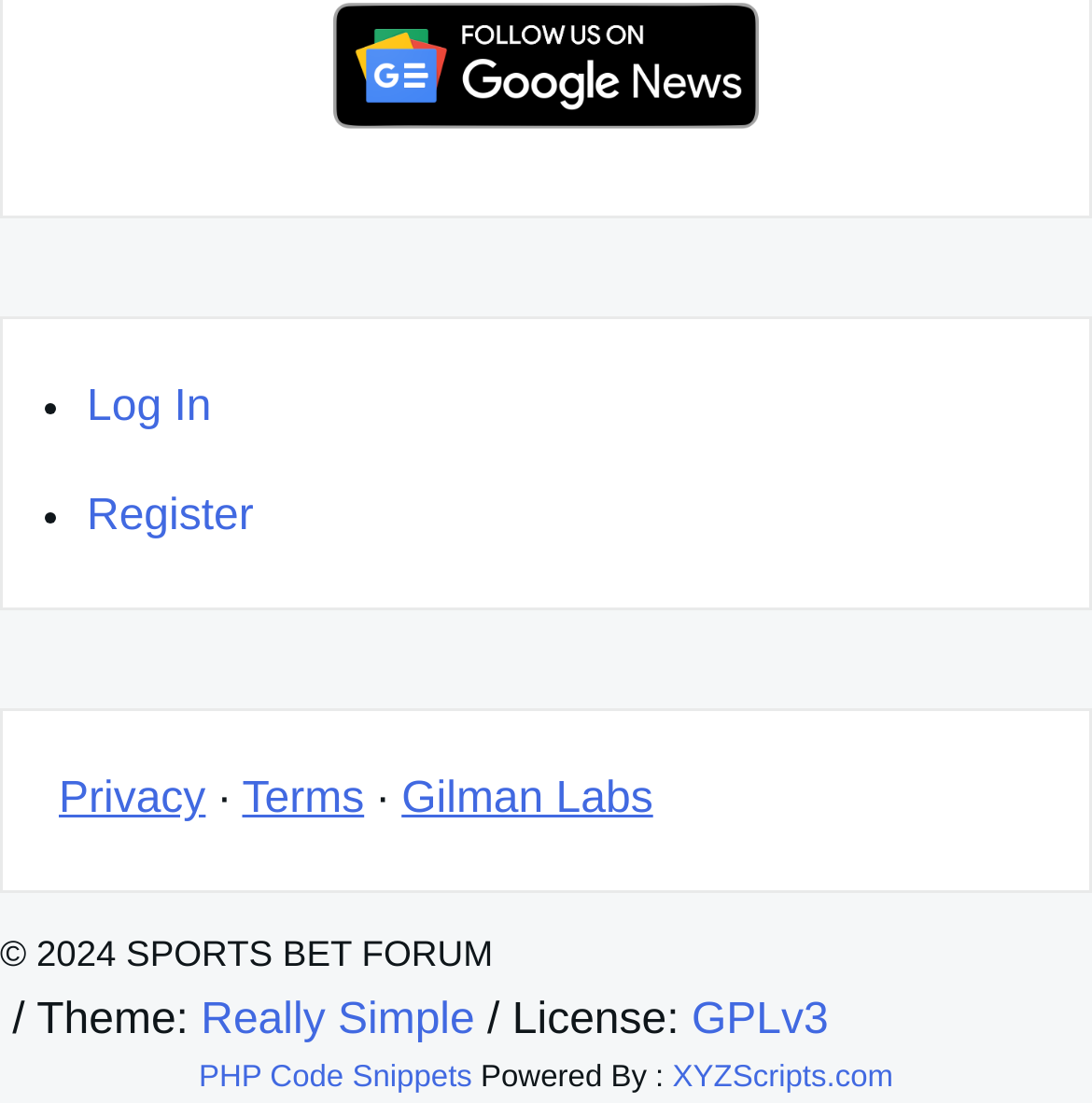What is the powered by text?
Based on the screenshot, provide a one-word or short-phrase response.

Powered By XYZScripts.com